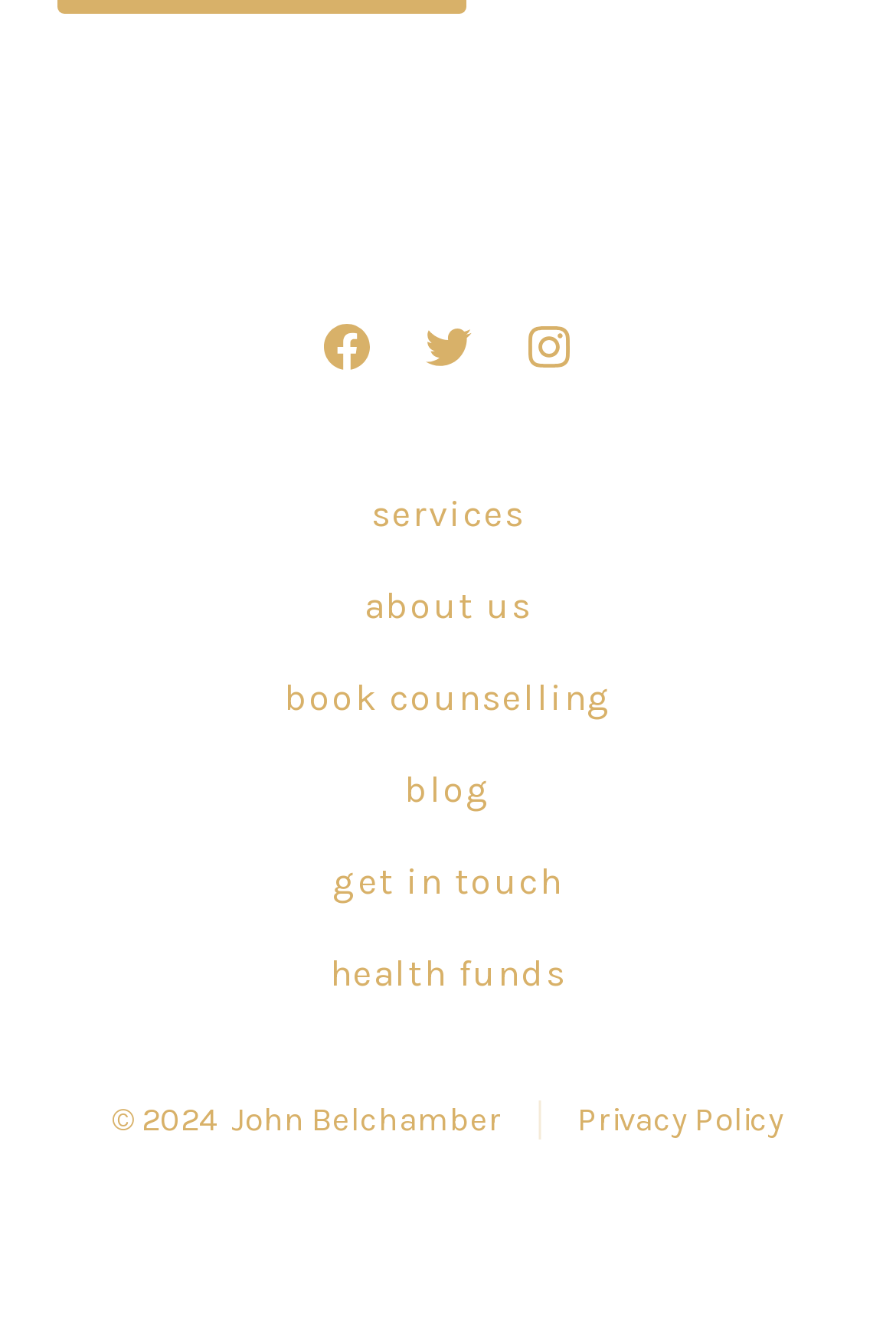Find the bounding box coordinates for the area that must be clicked to perform this action: "Book counselling".

[0.031, 0.494, 0.969, 0.563]